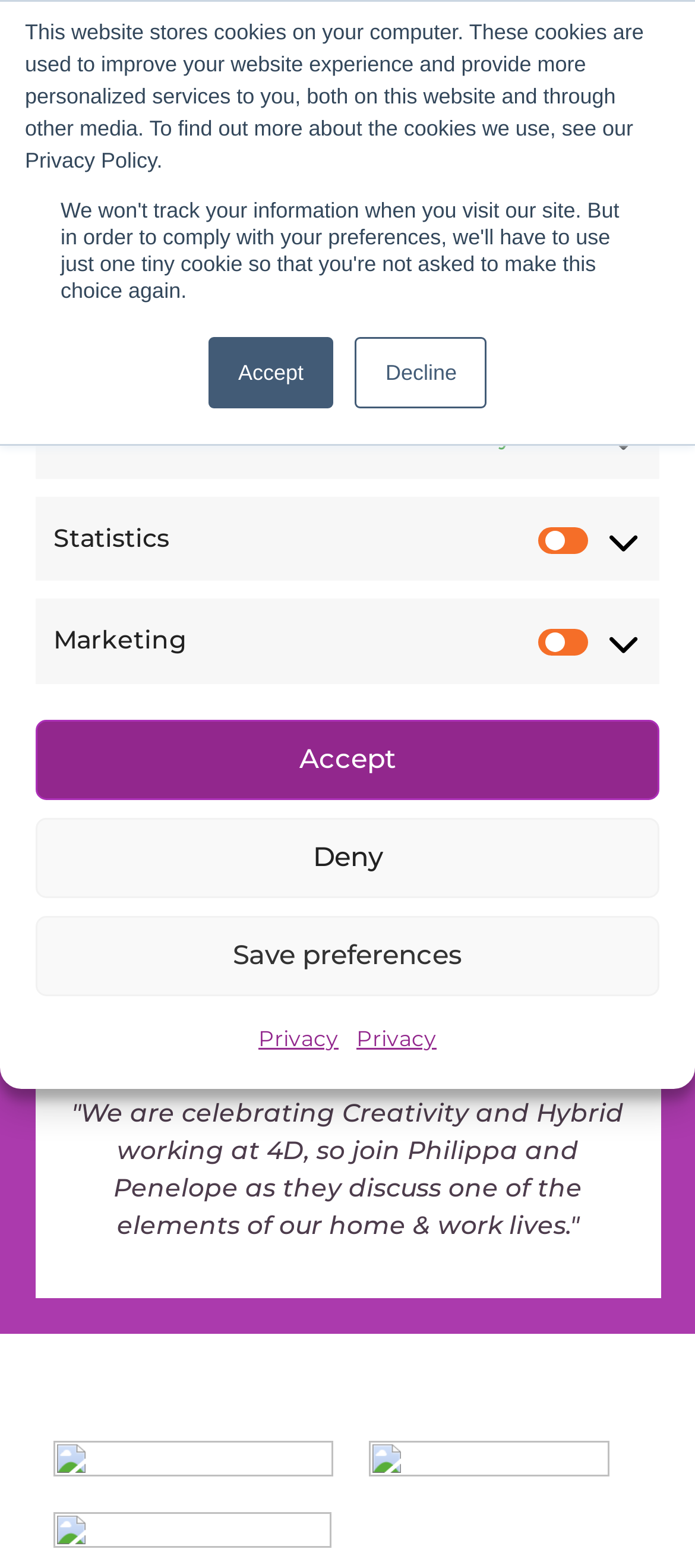Based on the provided description, "4D Team Creativity & Collaboration", find the bounding box of the corresponding UI element in the screenshot.

[0.077, 0.607, 0.708, 0.627]